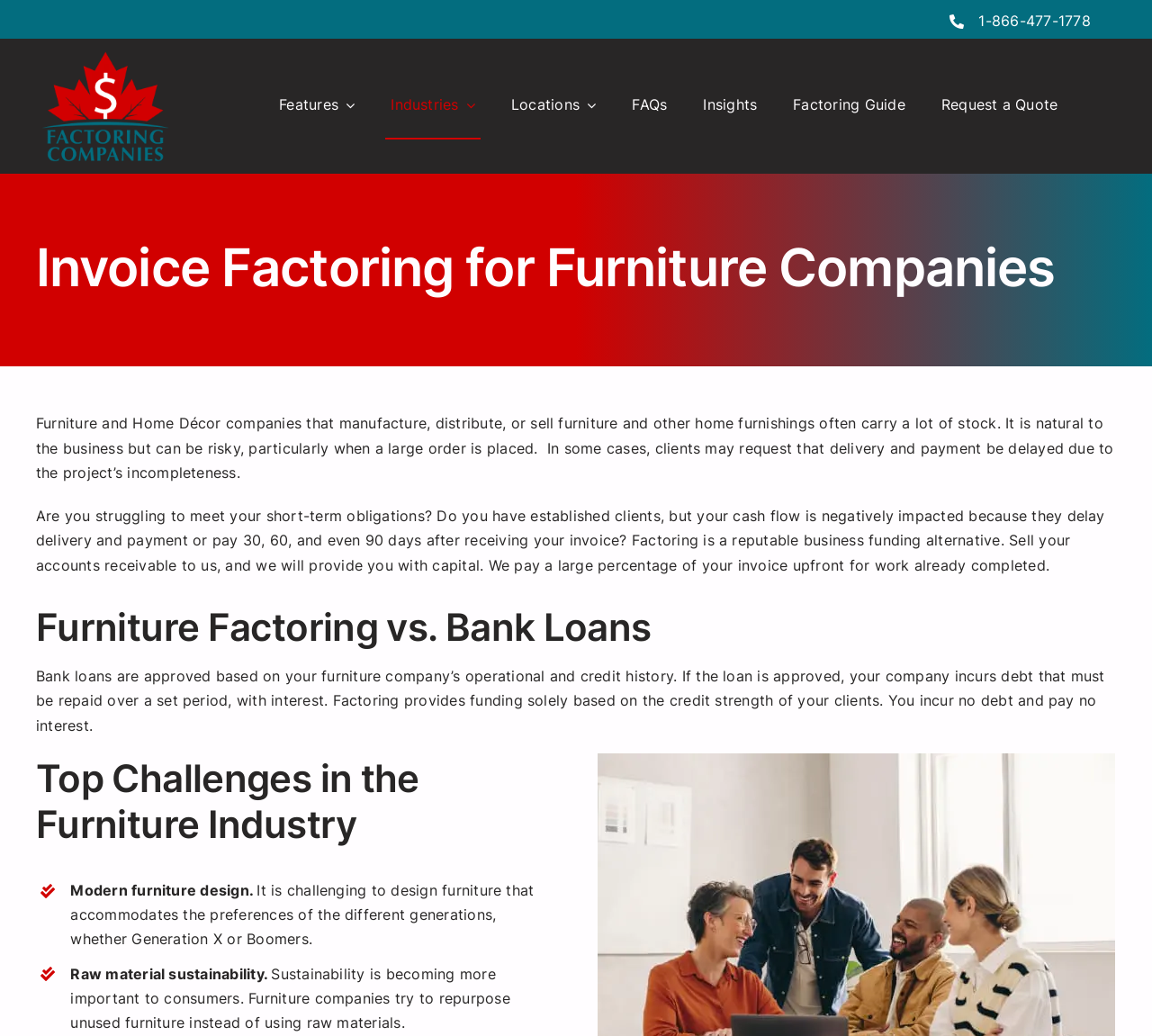Kindly determine the bounding box coordinates for the area that needs to be clicked to execute this instruction: "Click the 'Furniture and Home Décor Companies' link".

[0.656, 0.177, 0.969, 0.22]